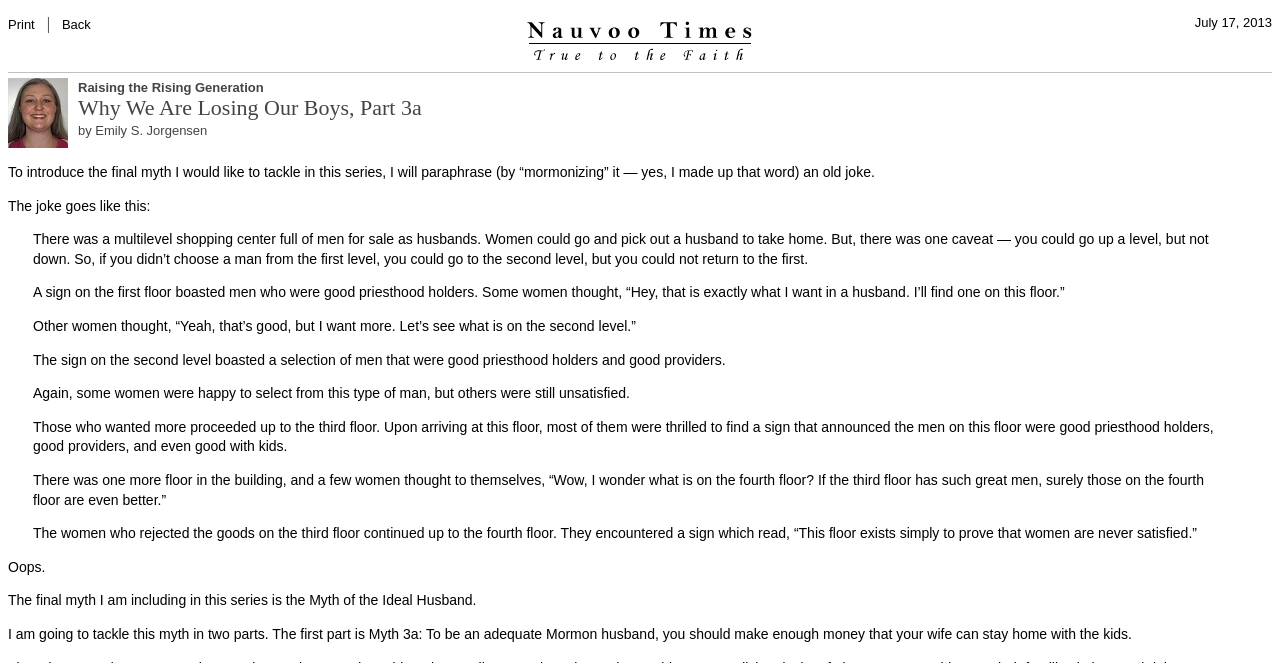Respond to the following question with a brief word or phrase:
How many parts will the myth be tackled in?

Two